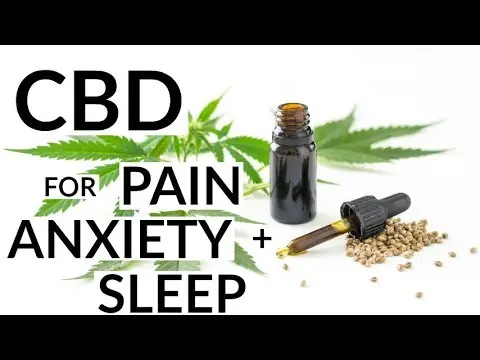Provide a thorough and detailed caption for the image.

The image prominently features a dark glass bottle of CBD oil, accompanied by a dropper, set against a backdrop of green cannabis leaves. Scattered seeds are visible on the surface beside the bottle. Bold text overlays the image, declaring "CBD FOR PAIN ANXIETY + SLEEP," emphasizing the potential benefits of CBD for various issues such as pain relief, anxiety management, and improving sleep quality. This visual representation aims to inform viewers about the therapeutic applications of CBD, particularly in relation to common concerns like discomfort and stress, while also appealing to those looking for natural remedies.